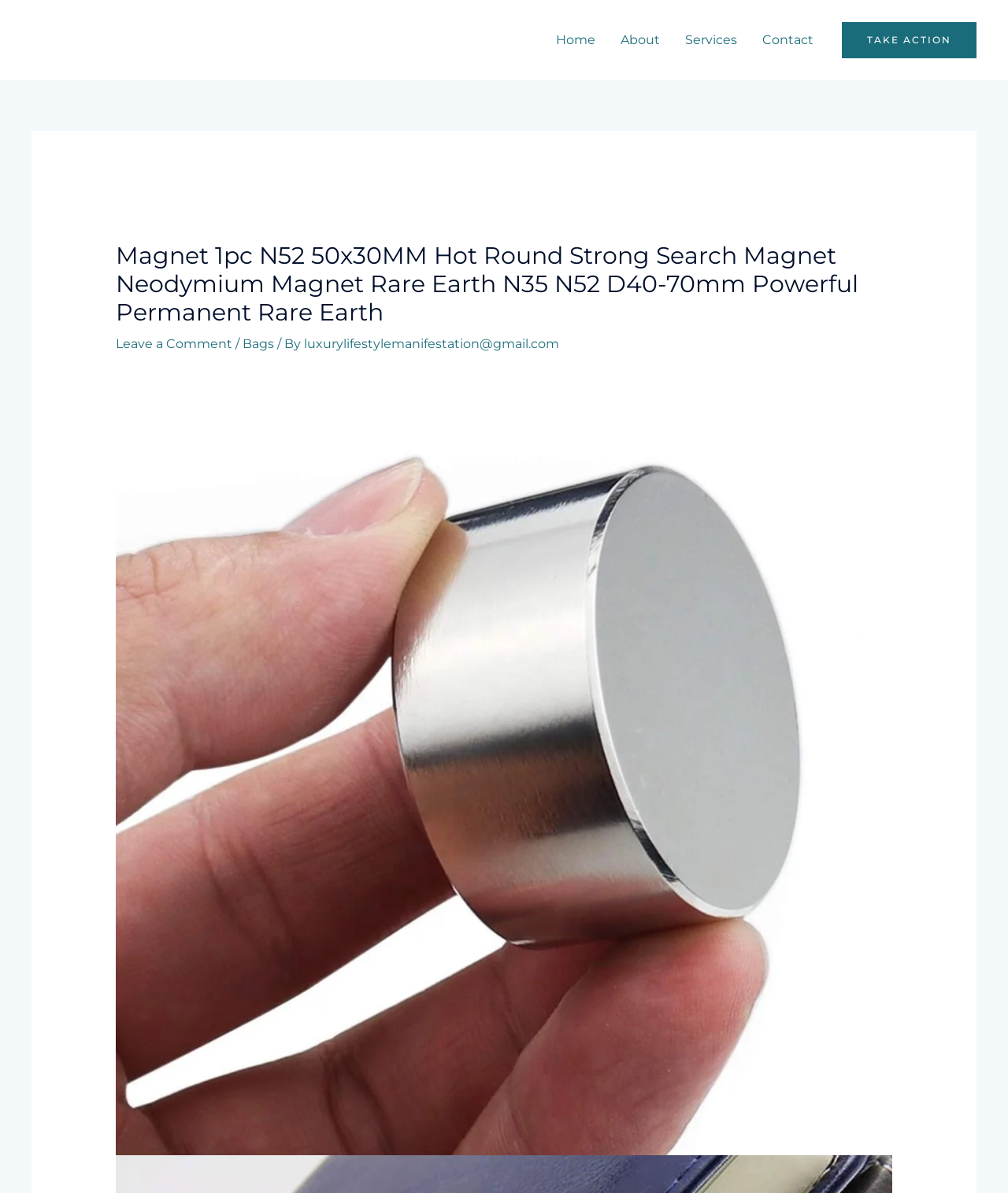Give a short answer to this question using one word or a phrase:
What is the category of the product being described?

Magnet